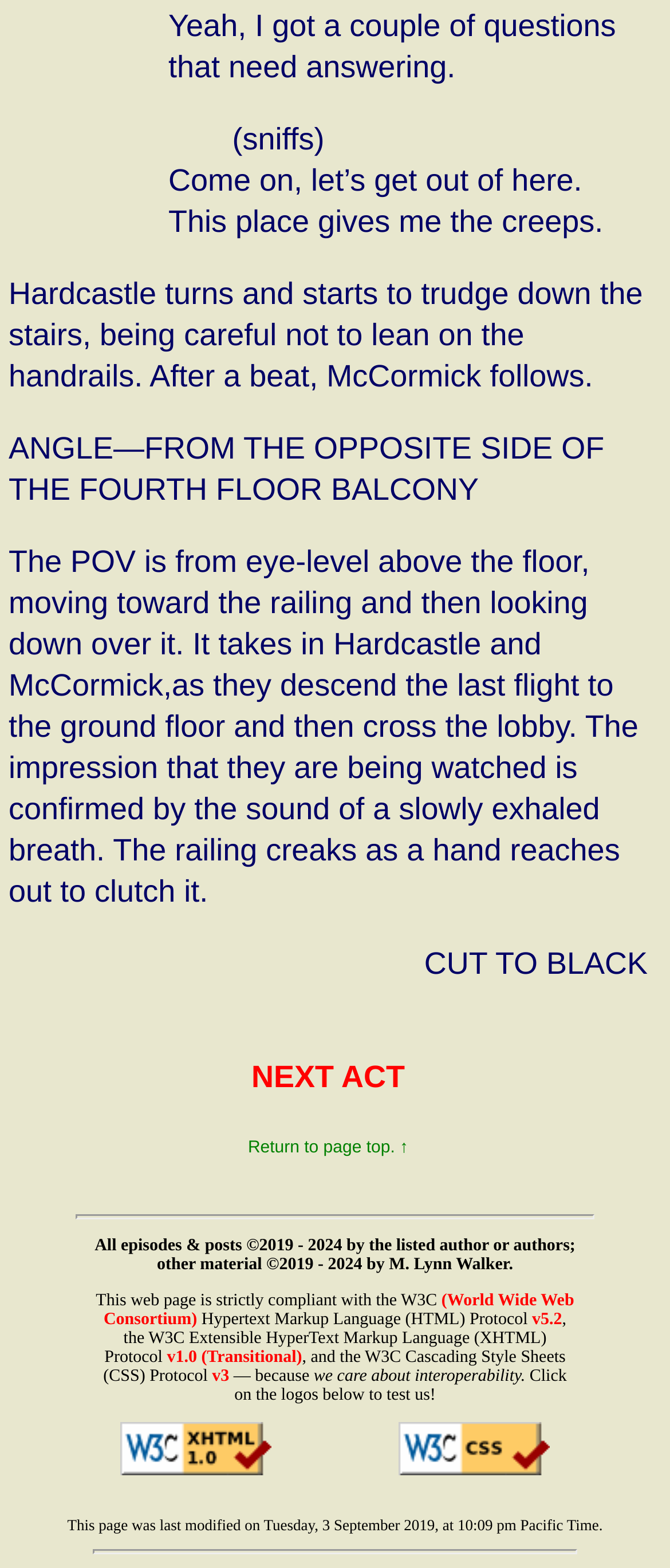Provide a single word or phrase to answer the given question: 
What is the copyright information for the webpage content?

2019-2024 by the listed author or authors